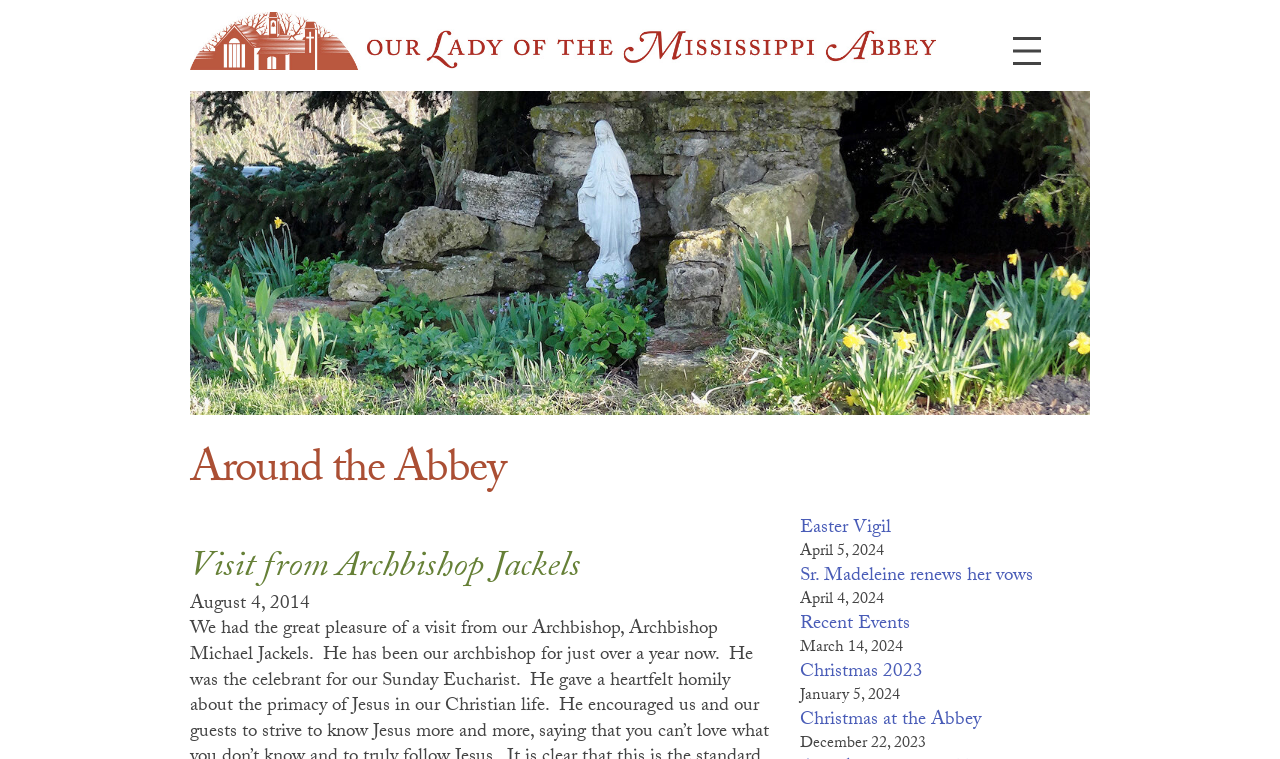Using the description: "Sr. Madeleine renews her vows", identify the bounding box of the corresponding UI element in the screenshot.

[0.625, 0.739, 0.807, 0.781]